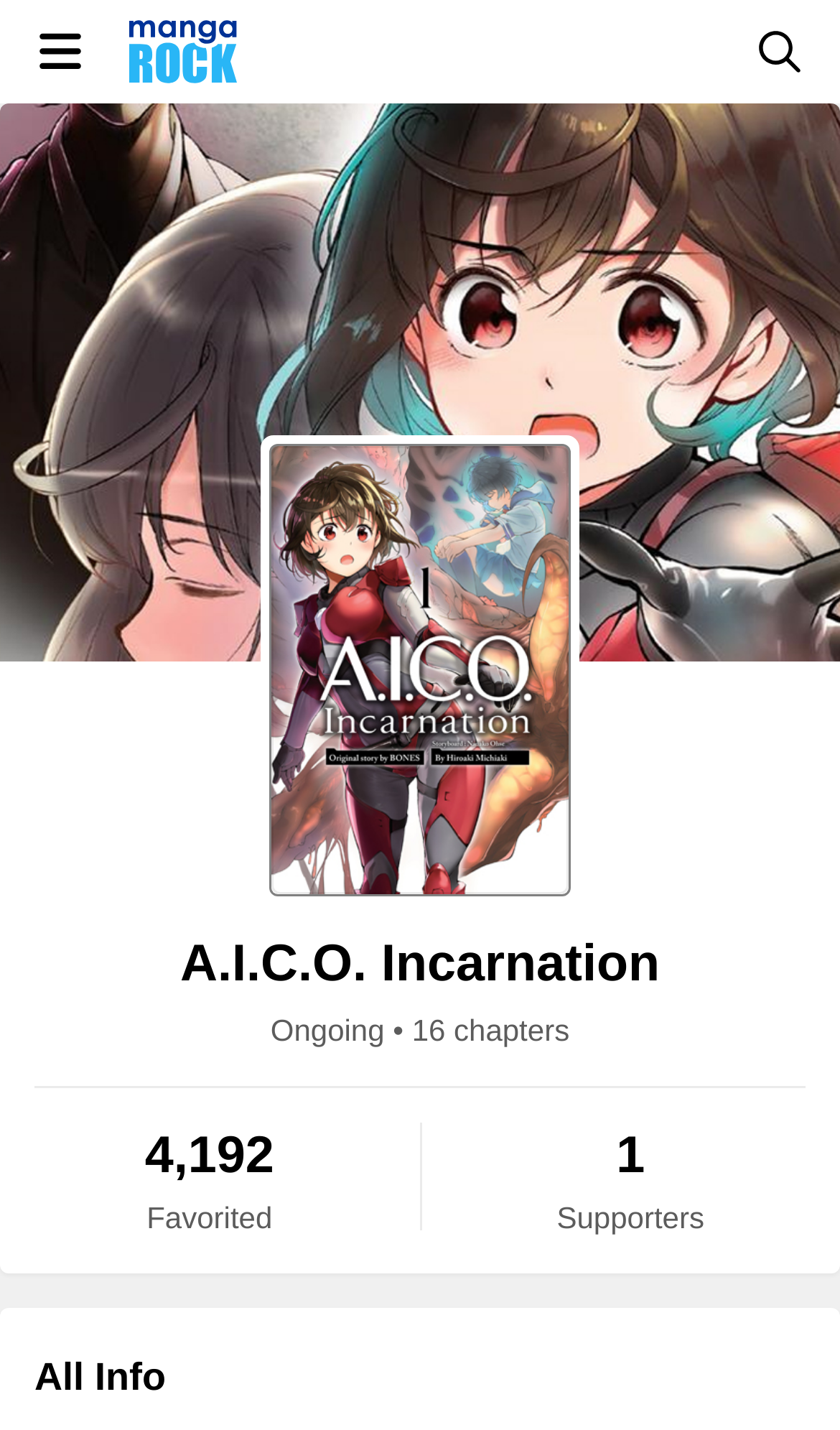How many people have favorited A.I.C.O. Incarnation?
Please analyze the image and answer the question with as much detail as possible.

The webpage contains a StaticText element with the text '4,192' which is located below the title 'A.I.C.O. Incarnation', indicating that 4,192 people have favorited this manga.